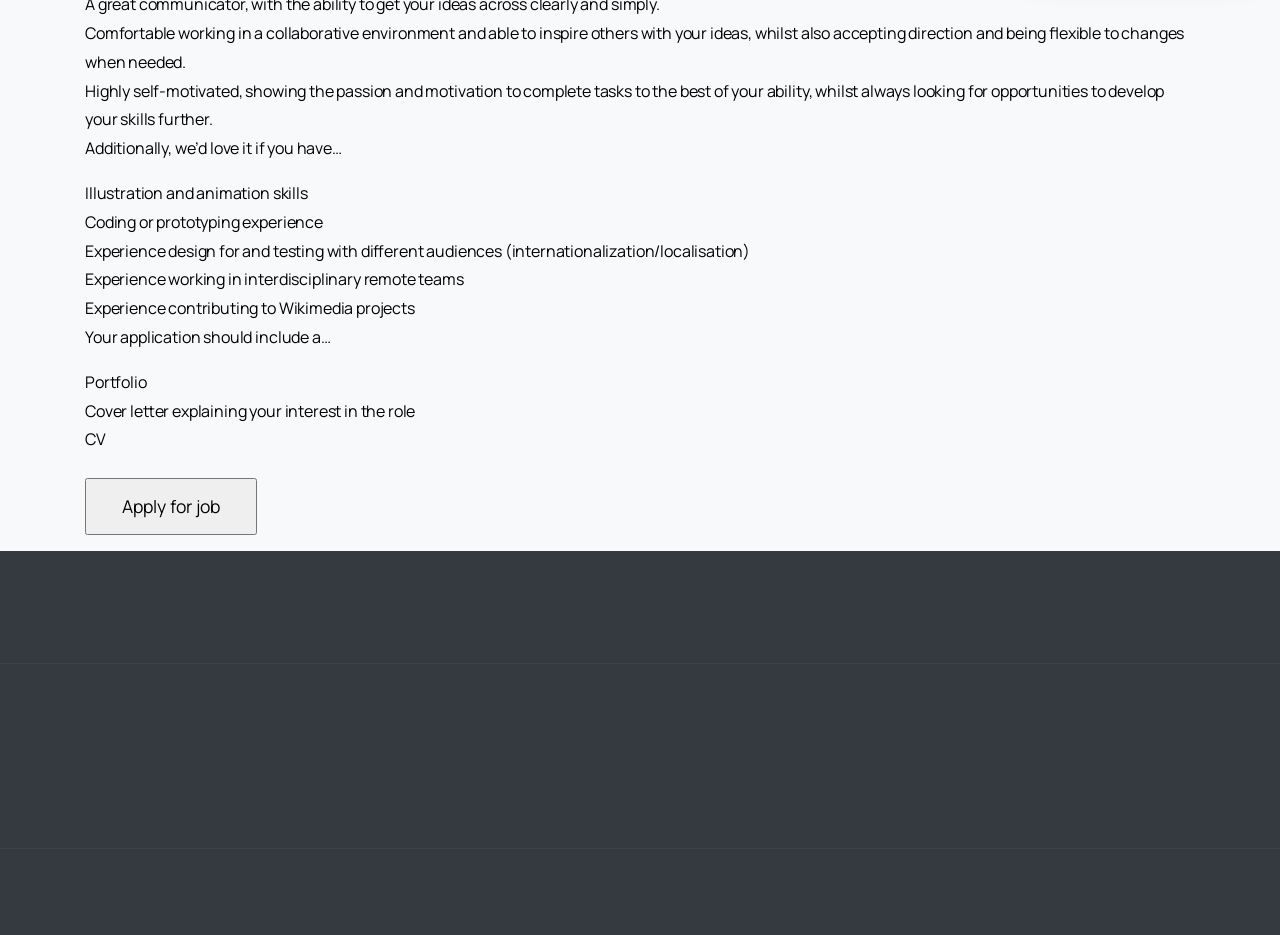Using the description: "Contact us", determine the UI element's bounding box coordinates. Ensure the coordinates are in the format of four float numbers between 0 and 1, i.e., [left, top, right, bottom].

[0.066, 0.675, 0.158, 0.705]